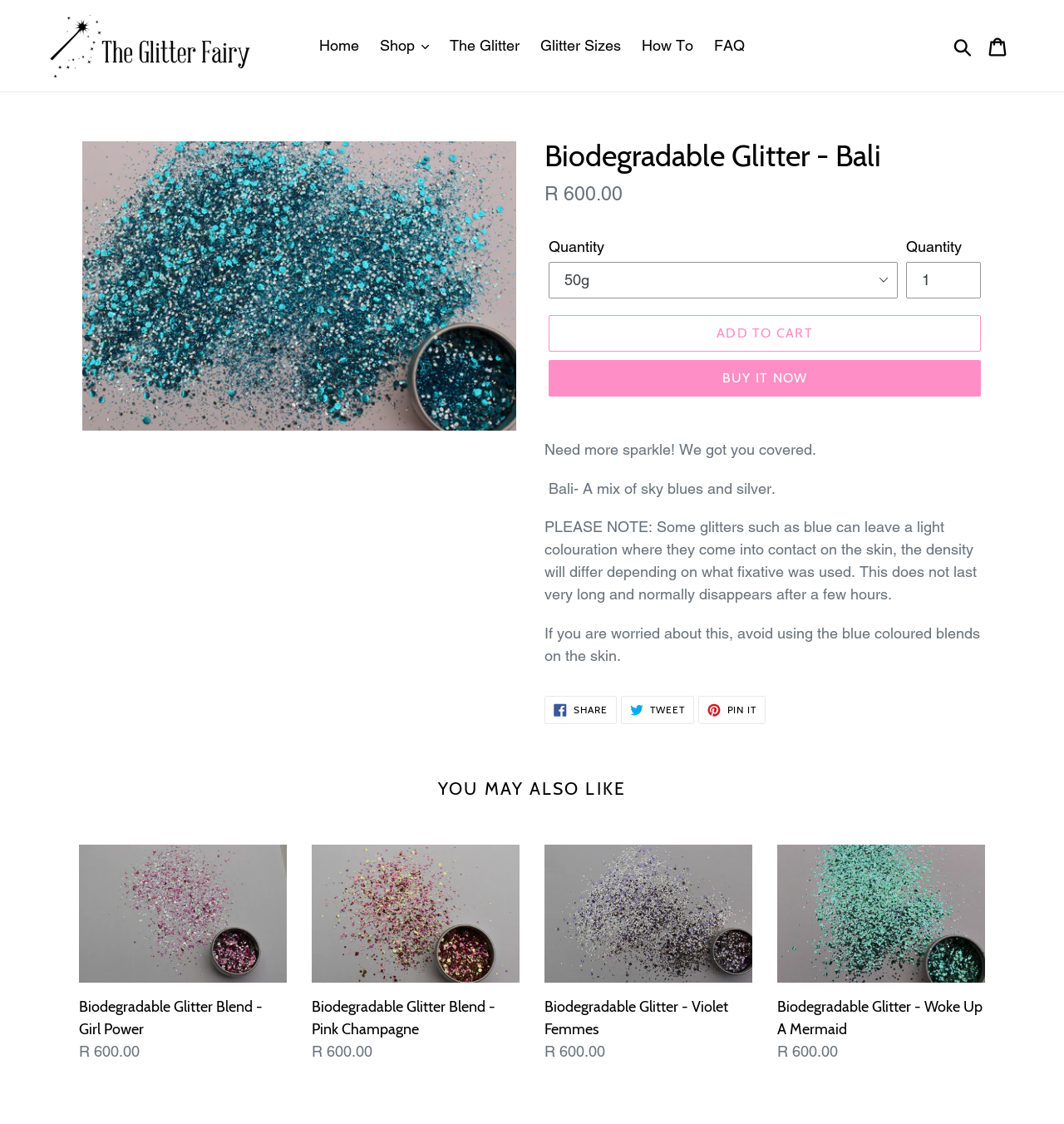Create a full and detailed caption for the entire webpage.

This webpage is about a biodegradable glitter product called "Biodegradable Glitter - Bali" from "The Glitter Fairy". At the top, there is a navigation menu with links to "Home", "Shop", "The Glitter", "Glitter Sizes", "How To", "FAQ", and a search button. On the top right, there is a cart link.

Below the navigation menu, there is a large image of the "Biodegradable Glitter - Bali" product, followed by a heading with the product name. Underneath, there is a description list with the regular price of R 600.00.

To the right of the product image, there is a quantity selection combobox and a spin button, followed by an "Add to cart" button and a "BUY IT NOW" button.

Below the product information, there is a section with a heading "Need more sparkle! We got you covered." followed by a paragraph of text describing the product and its usage. There are also three social media links to share the product on Facebook, Twitter, and Pinterest.

Further down, there is a section with a heading "YOU MAY ALSO LIKE" that displays four other biodegradable glitter products with images, names, and prices. Each product has a link to its own page.